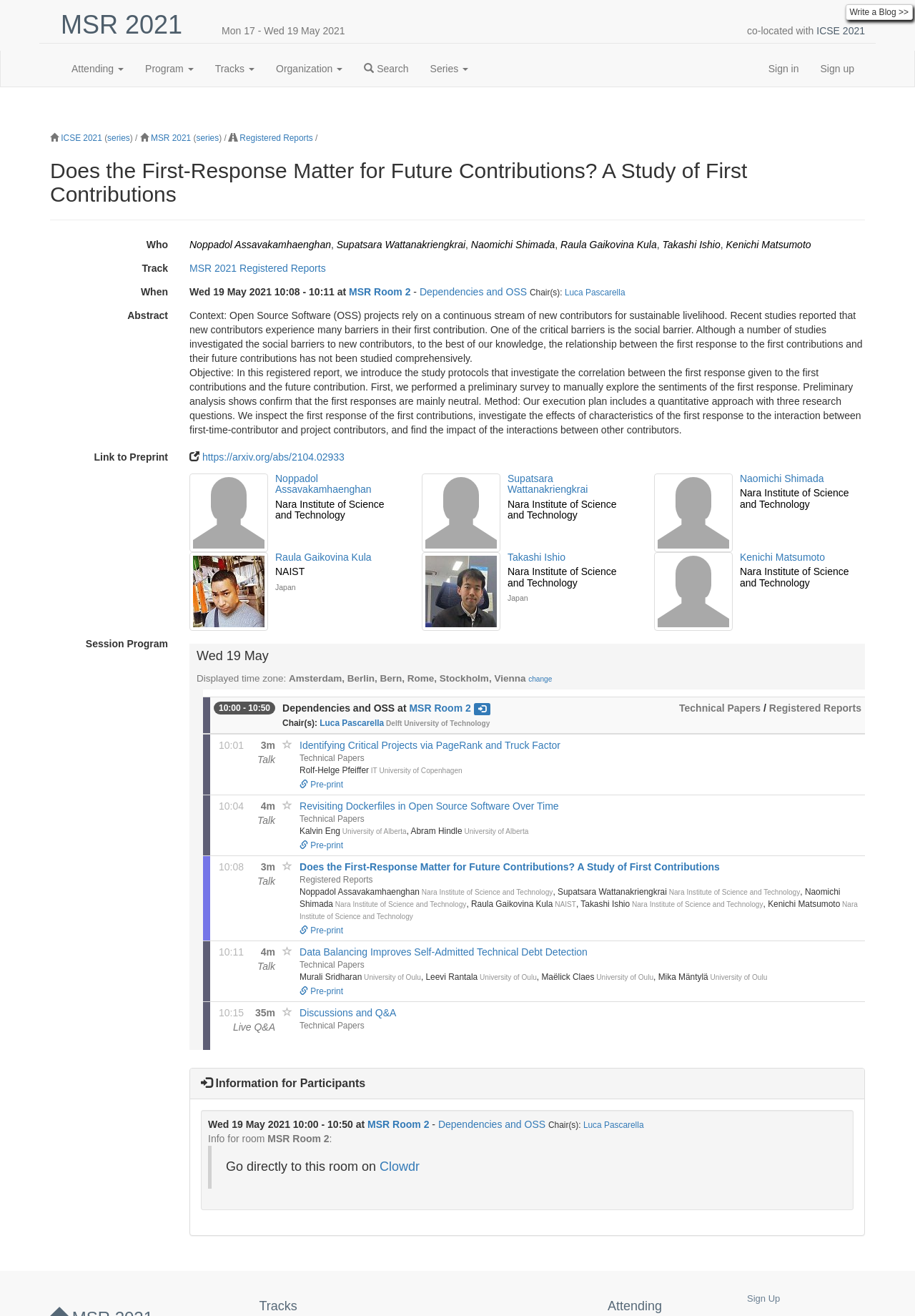Who are the authors of the study 'Does the First-Response Matter for Future Contributions?'
Give a detailed response to the question by analyzing the screenshot.

I found the authors of the study by looking at the links with the text 'Noppadol Assavakamhaenghan', 'Supatsara Wattanakriengkrai', 'Naomichi Shimada', 'Raula Gaikovina Kula', 'Takashi Ishio', and 'Kenichi Matsumoto', which are located near the heading element with the text 'Does the First-Response Matter for Future Contributions?'.